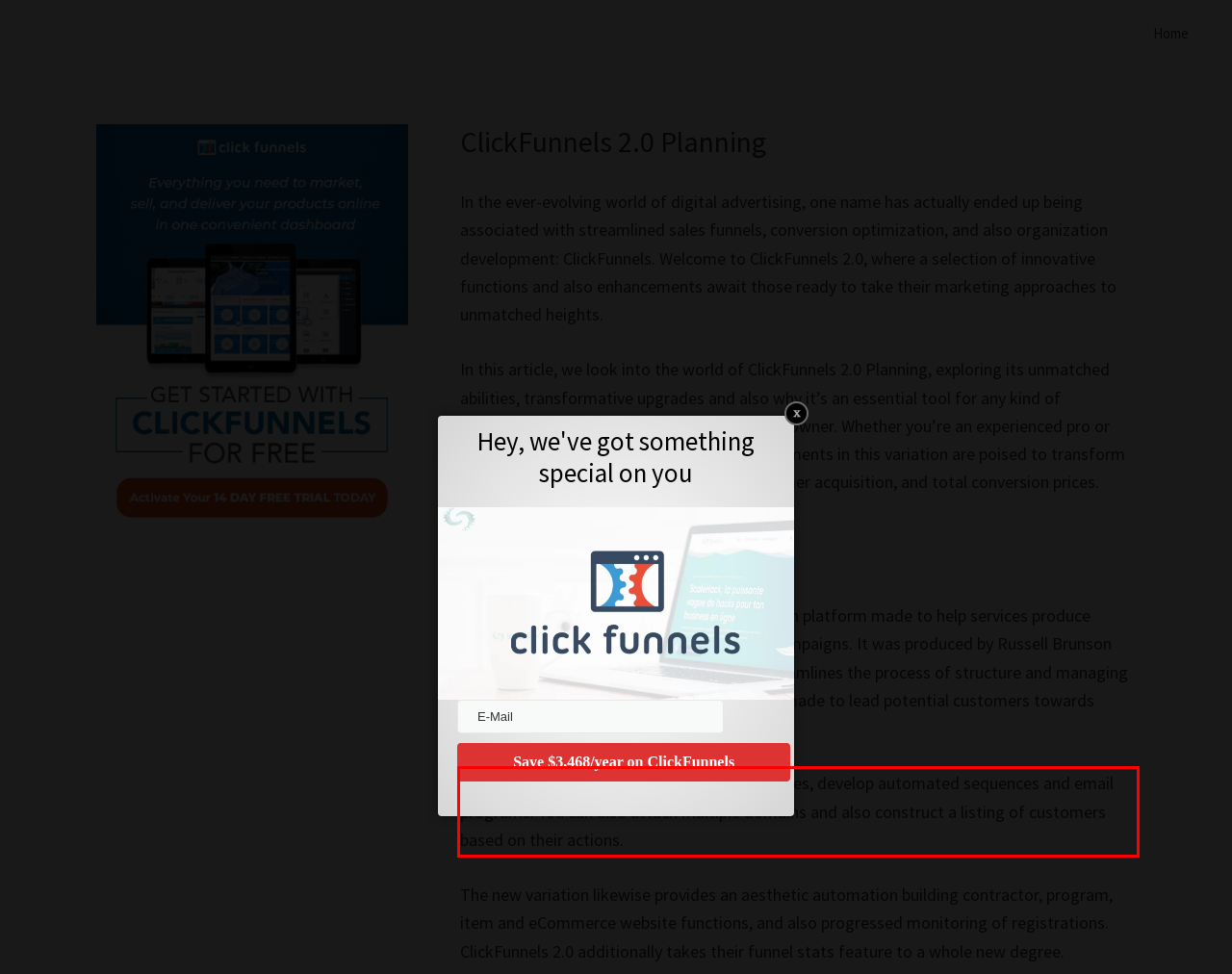Using the provided screenshot of a webpage, recognize the text inside the red rectangle bounding box by performing OCR.

Easily edit and also construct landing web pages, develop automated sequences and email programs. You can also attach multiple domains and also construct a listing of customers based on their actions.